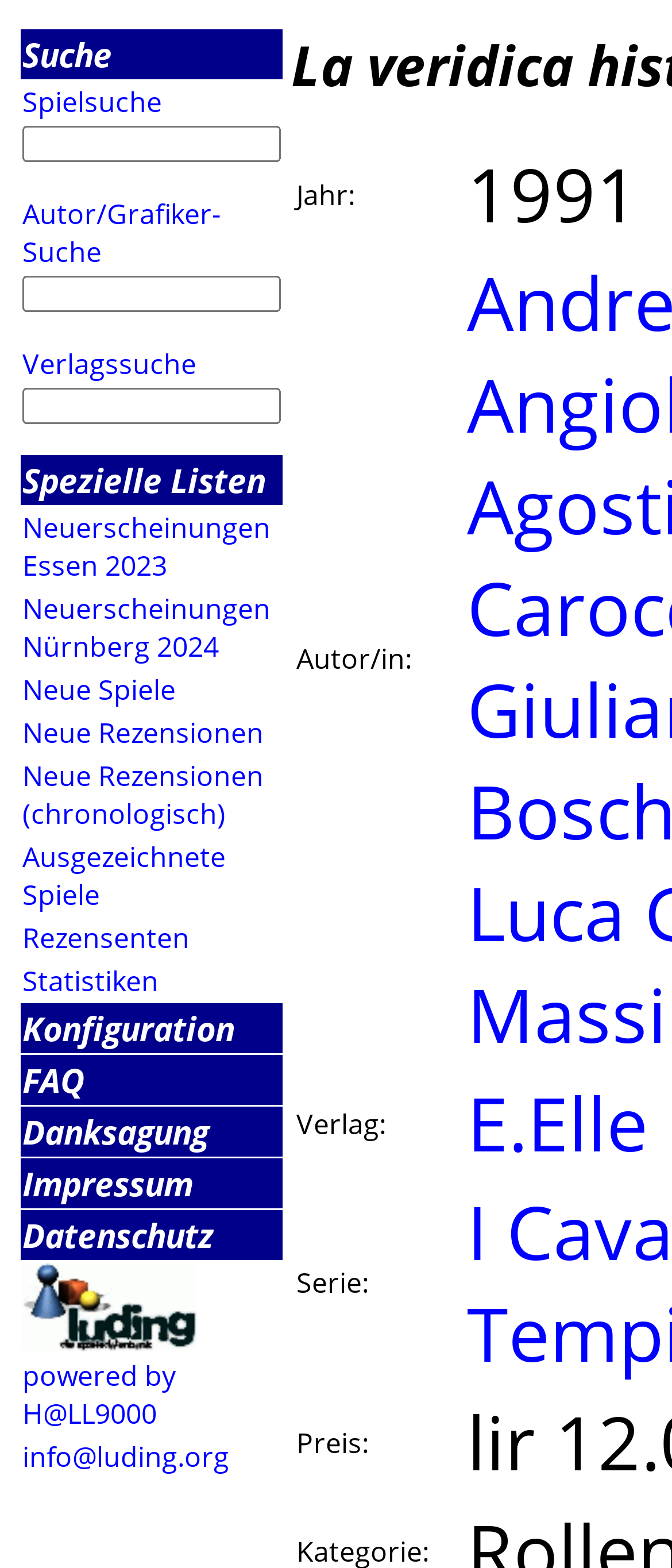Please locate the bounding box coordinates of the region I need to click to follow this instruction: "Browse Spiele Suche".

[0.033, 0.053, 0.241, 0.077]